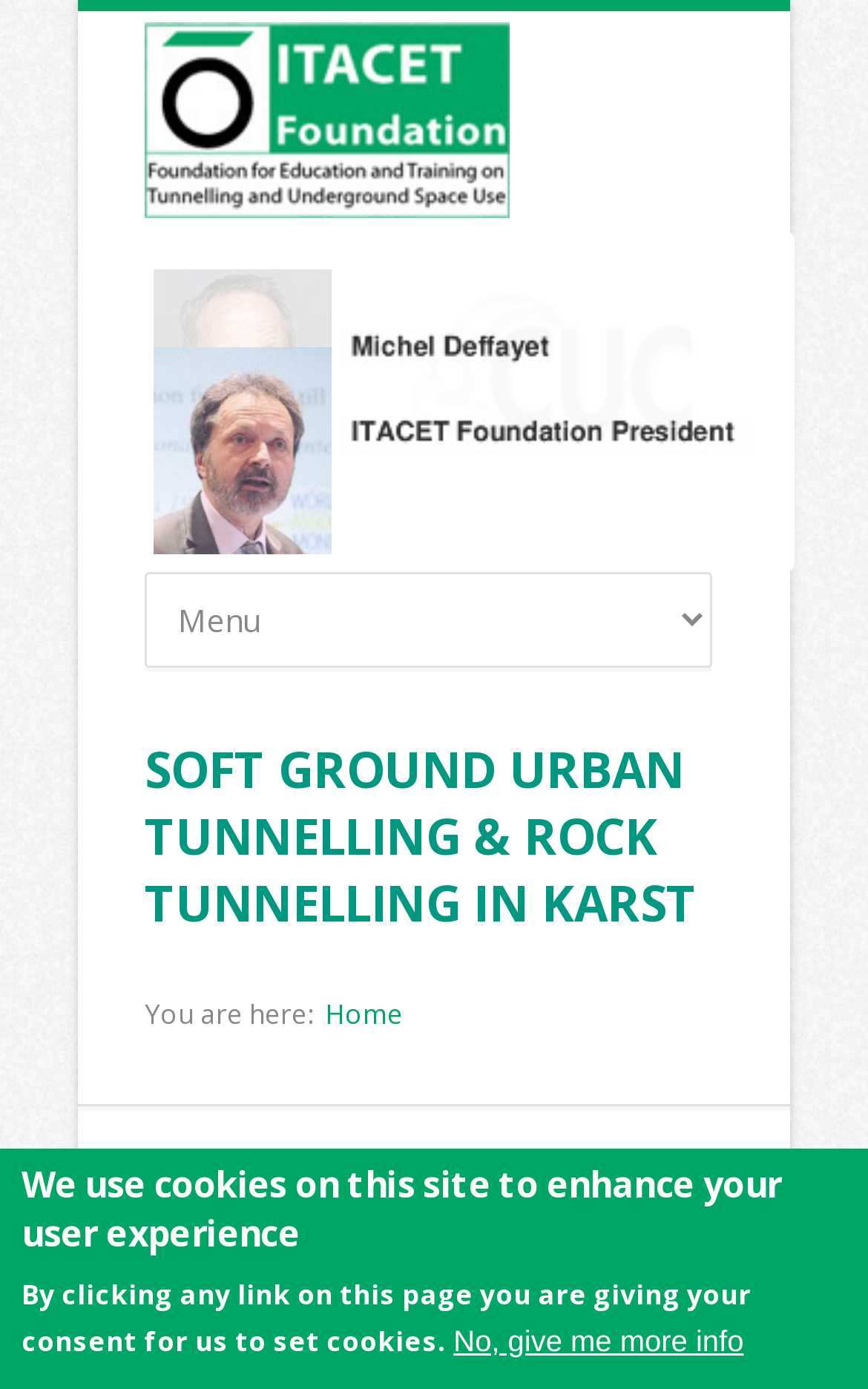Give a comprehensive overview of the webpage, including key elements.

The webpage appears to be about a training session on soft ground urban tunnelling and rock tunnelling in karst, with a focus on the World Tunnel Congress 2015 in Dubrovnik, Croatia. 

At the top left of the page, there is an image of the Itacet logo. Below the logo, there are several links, including "Skip to main content", which is positioned at the top left corner of the page. 

To the right of the logo, there are multiple links arranged vertically, with some of them having similar positions and sizes. These links are likely part of a navigation menu. 

Further down, there is a heading that reads "SOFT GROUND URBAN TUNNELLING & ROCK TUNNELLING IN KARST" in a prominent position. Below this heading, there is a text "You are here:" followed by a link to the "Home" page. 

At the bottom of the page, there is a notification about the use of cookies on the site, with a heading and a brief description. There is also a button "No, give me more info" positioned at the bottom right corner of the page, which is likely related to the cookie notification.